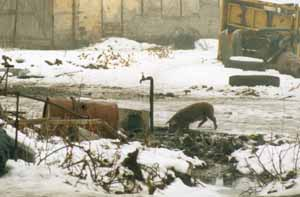Give a concise answer using only one word or phrase for this question:
Is the landscape in a state of neglect?

Yes